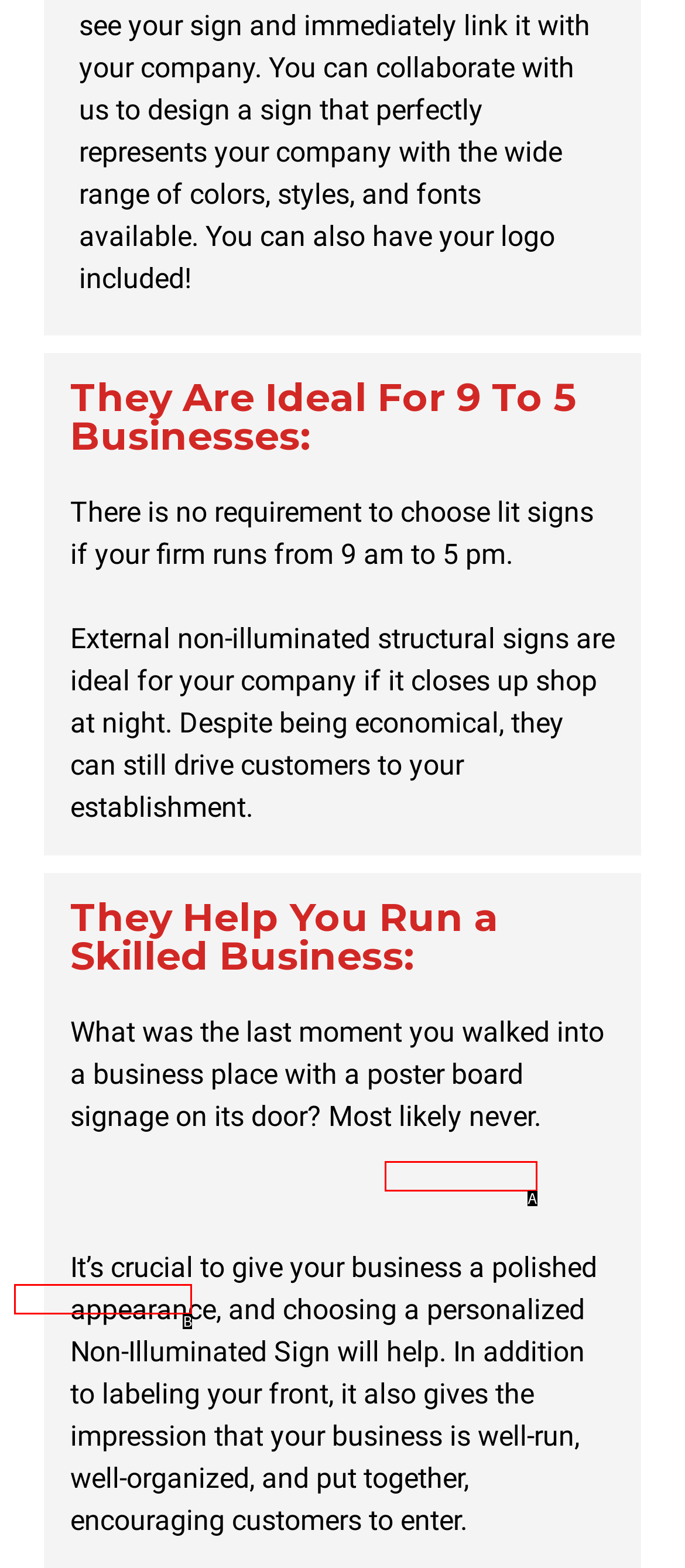Choose the option that best matches the description: SIGN GURU
Indicate the letter of the matching option directly.

A